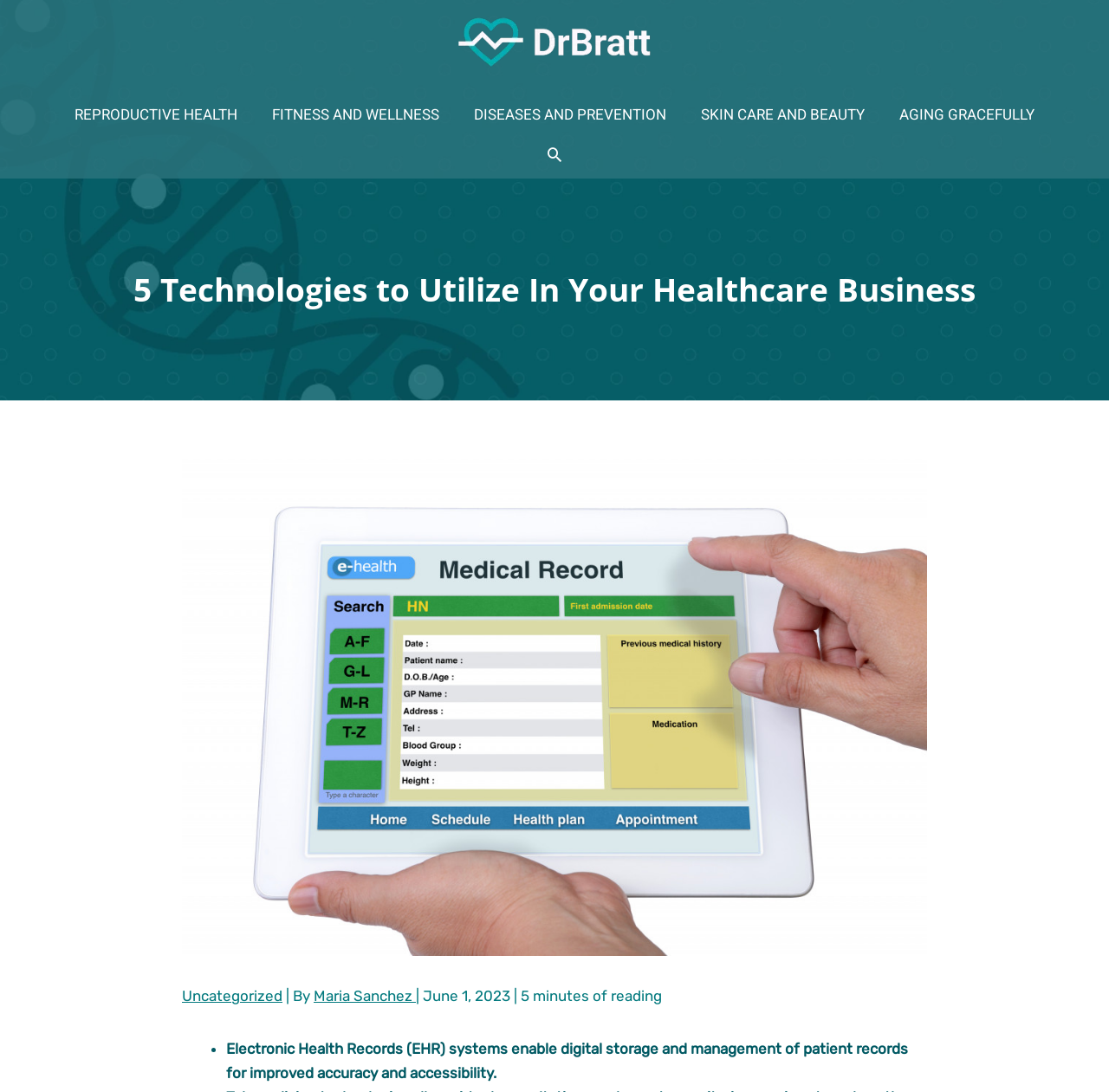What is the name of the logo in the top-left corner?
Based on the image content, provide your answer in one word or a short phrase.

Dr. Bratt logo